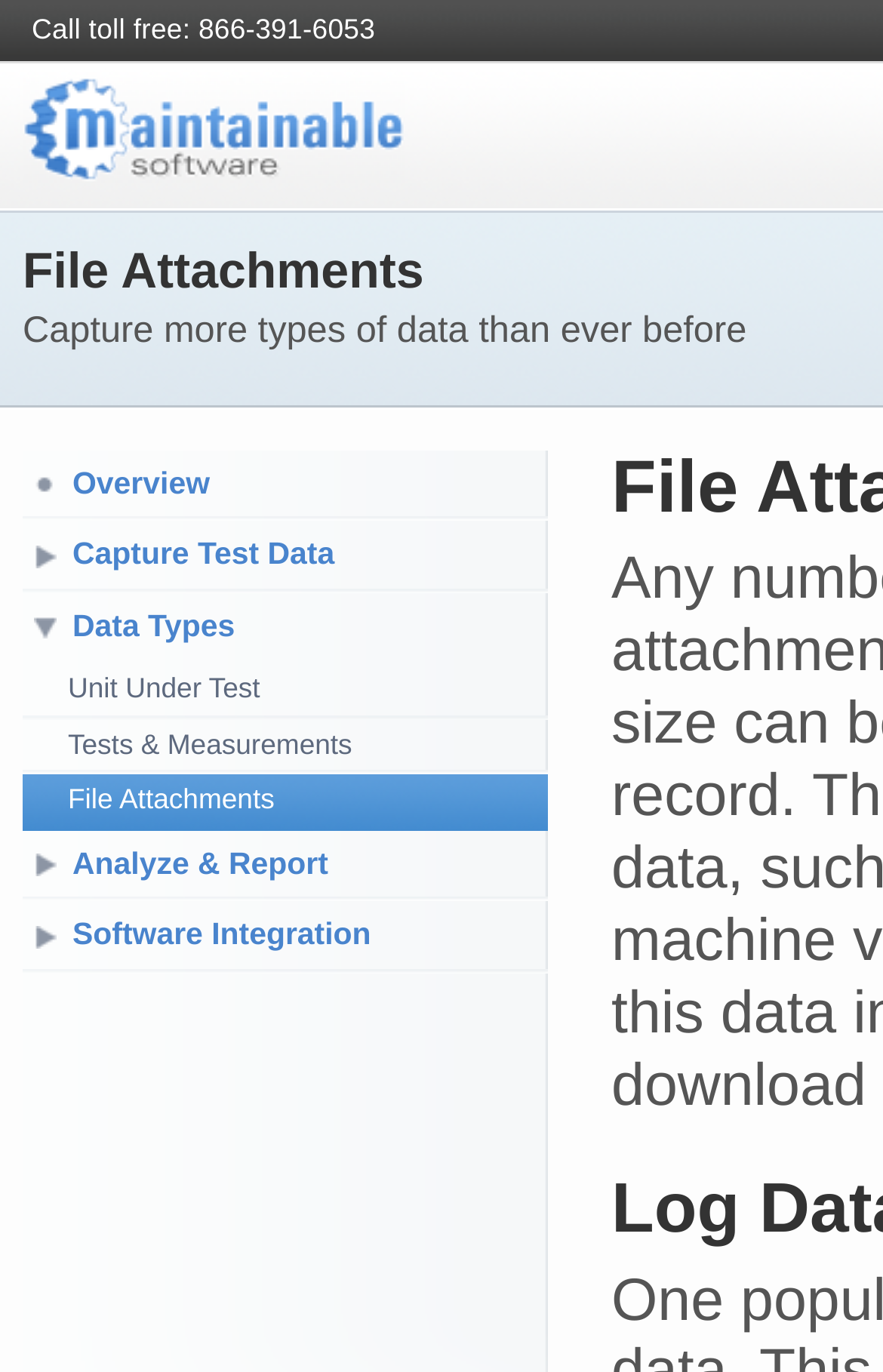Write a detailed summary of the webpage, including text, images, and layout.

The webpage is about "Data Types: File Attachments - Maintainable Test". At the top left corner, there is a static text "Call toll free: 866-391-6053" and a link to the "Maintainable Test Logo" next to it. Below these elements, there is a heading "File Attachments" that spans across most of the page width. 

Under the heading, there is a static text "Capture more types of data than ever before" that provides a brief description. To the right of this text, there are seven links arranged vertically, including "Overview", "Capture Test Data", "Data Types", "Unit Under Test", "Tests & Measurements", "File Attachments", and "Analyze & Report" from top to bottom. These links seem to be navigation options for the user.